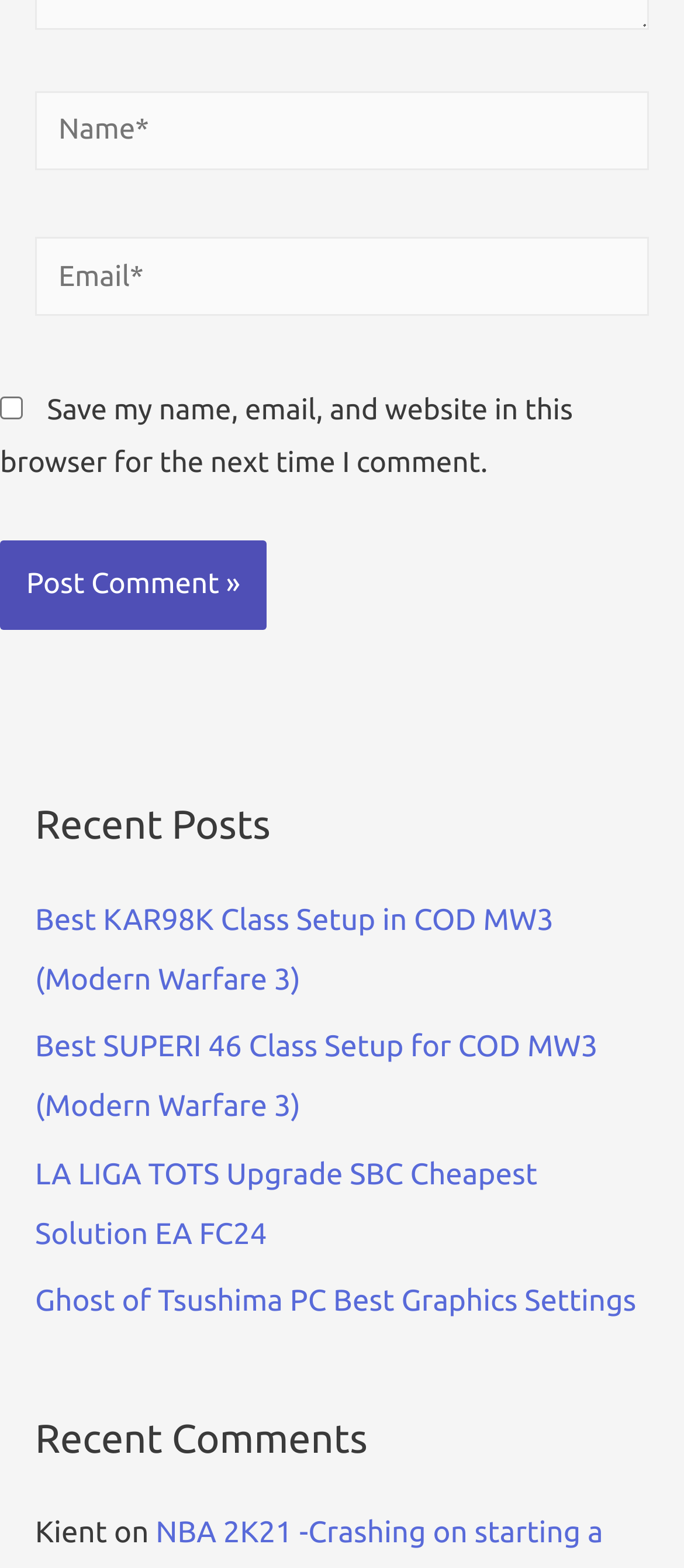What is the position of the 'Post Comment' button?
From the image, respond with a single word or phrase.

Bottom left